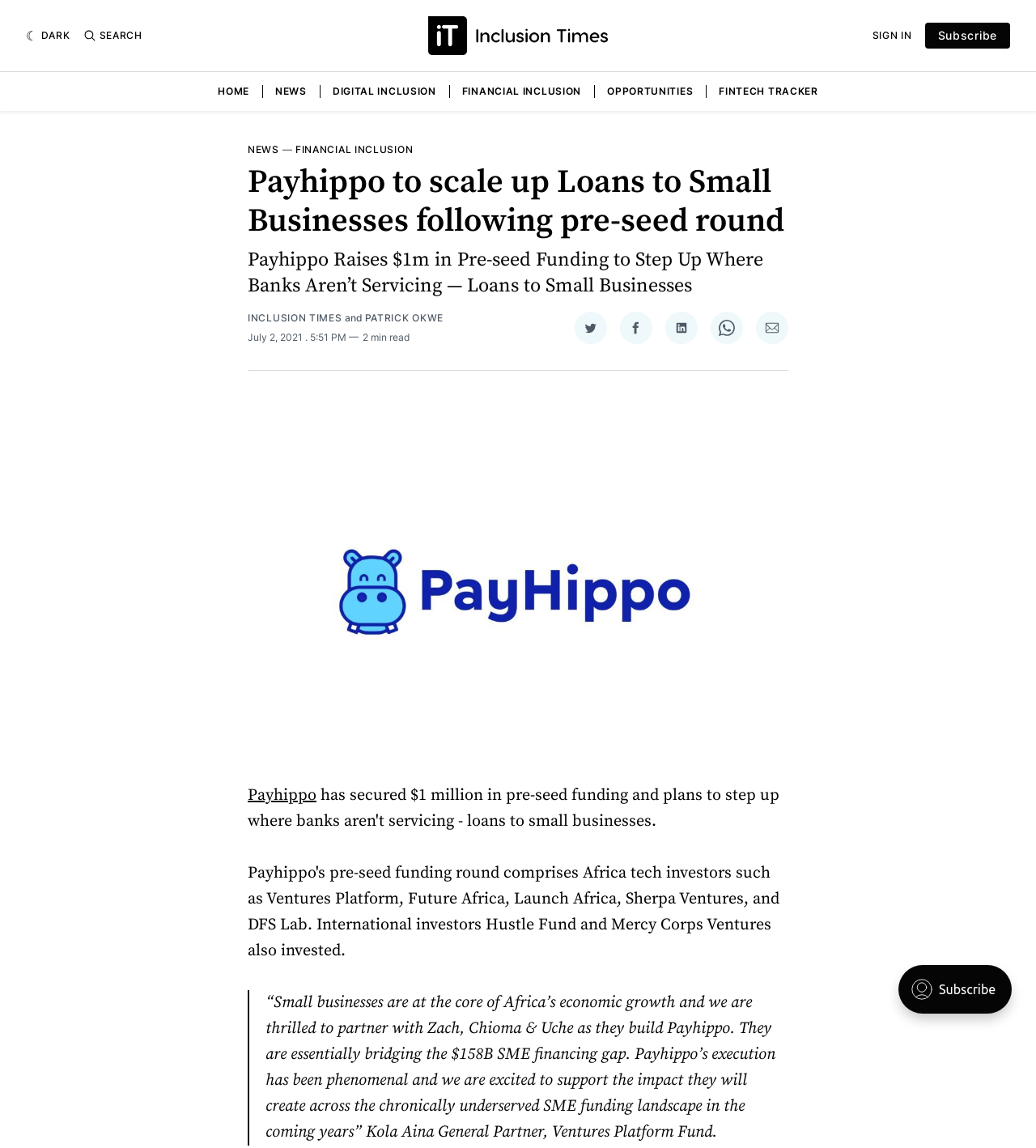Provide a brief response to the question below using a single word or phrase: 
What is the date of the article?

July 2, 2021